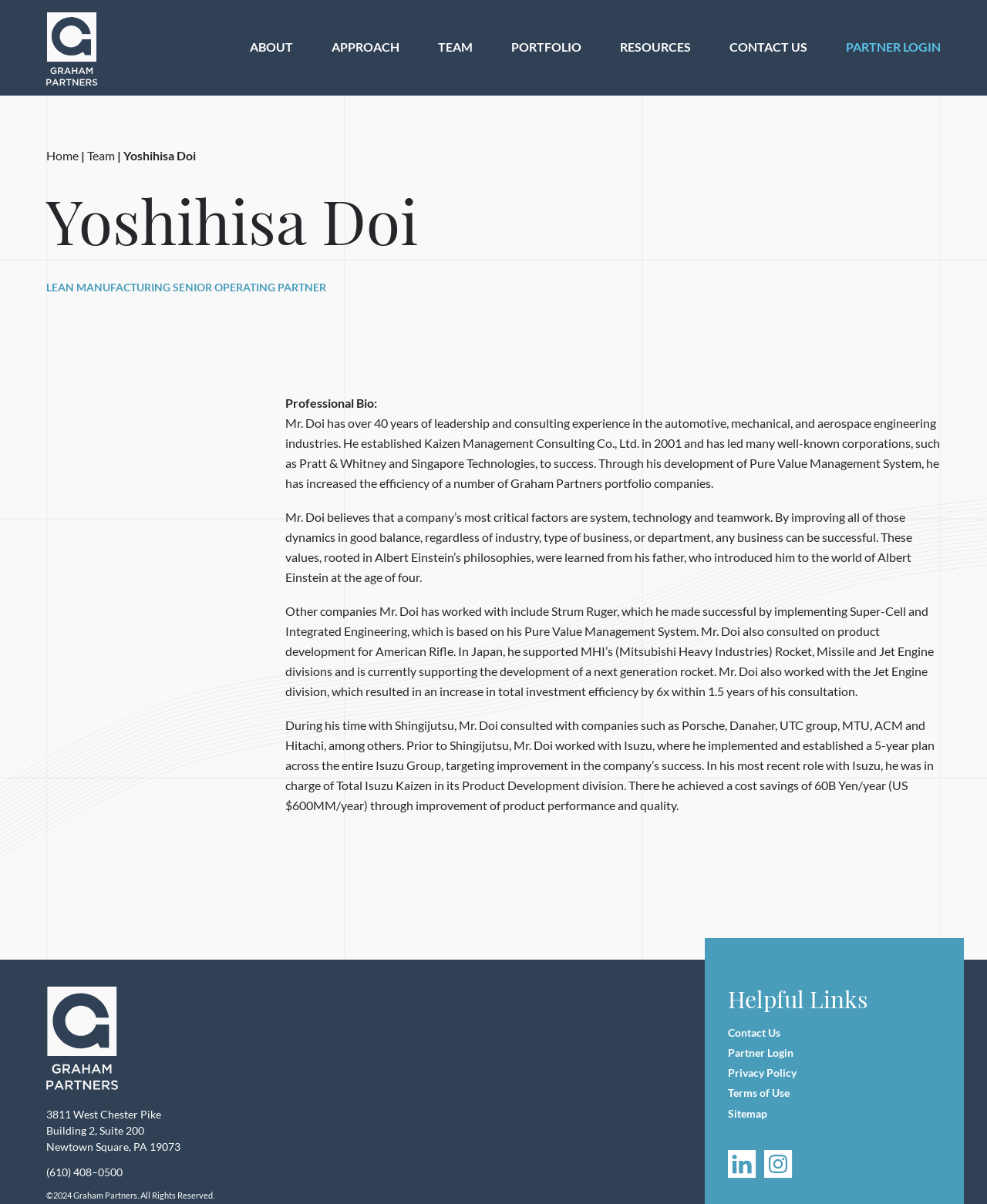Describe all visible elements and their arrangement on the webpage.

This webpage is about Yoshihisa Doi, a Lean Manufacturing Senior Operating Partner at Graham Partners. At the top left corner, there is a Graham Partners logo, which is also a link. Below the logo, there is a navigation menu with links to different sections of the website, including "ABOUT", "APPROACH", "TEAM", "PORTFOLIO", "RESOURCES", "CONTACT US", and "PARTNER LOGIN".

The main content of the webpage is divided into two sections. The first section is a brief introduction to Yoshihisa Doi, with a heading that reads "Yoshihisa Doi" and a subheading that reads "LEAN MANUFACTURING SENIOR OPERATING PARTNER". Below the heading, there is a paragraph that summarizes Mr. Doi's professional bio, highlighting his 40 years of leadership and consulting experience in the automotive, mechanical, and aerospace engineering industries.

The second section is a longer biography of Mr. Doi, which describes his career achievements and philosophies. The text is divided into four paragraphs, each describing a different aspect of Mr. Doi's career, including his experience working with various companies, his development of the Pure Value Management System, and his beliefs about the importance of system, technology, and teamwork in business.

At the bottom of the webpage, there is a section with helpful links, including "Contact Us", "Partner Login", "Privacy Policy", "Terms of Use", "Sitemap", and links to social media platforms LinkedIn and Instagram. There is also a footer section with the company's address, phone number, and copyright information.